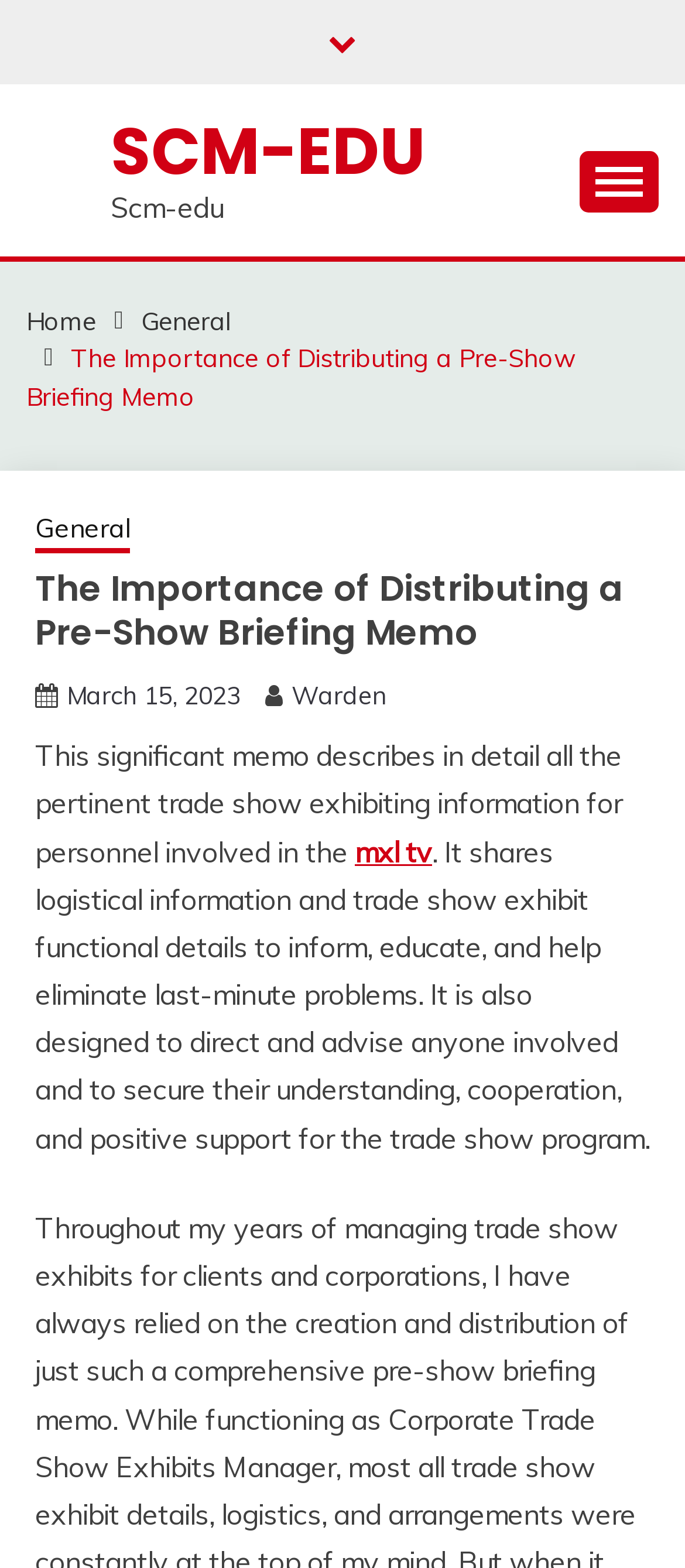Articulate a complete and detailed caption of the webpage elements.

The webpage appears to be an article or memo about the importance of distributing a pre-show briefing memo for trade show exhibiting personnel involved in MXL TV. 

At the top of the page, there is a link on the left side and another link with the text "SCM-EDU" on the right side. Below these links, there is a button on the right side that controls the primary menu. 

The main content of the page is divided into sections. On the left side, there is a navigation menu with breadcrumbs, which includes links to "Home", "General", and the current page. 

To the right of the navigation menu, there is a heading with the title of the memo, followed by a link with the date "March 15, 2023", and another link with the author's name "Warden". 

Below the heading, there is a paragraph of text that summarizes the content of the memo. The text describes the memo as a detailed guide for trade show exhibiting personnel, covering logistical information and functional details to prevent last-minute problems. 

The paragraph also includes a link to "mxl tv", which is likely a relevant keyword or topic. 

At the bottom of the page, there is a link with an icon on the right side, but its purpose is unclear.